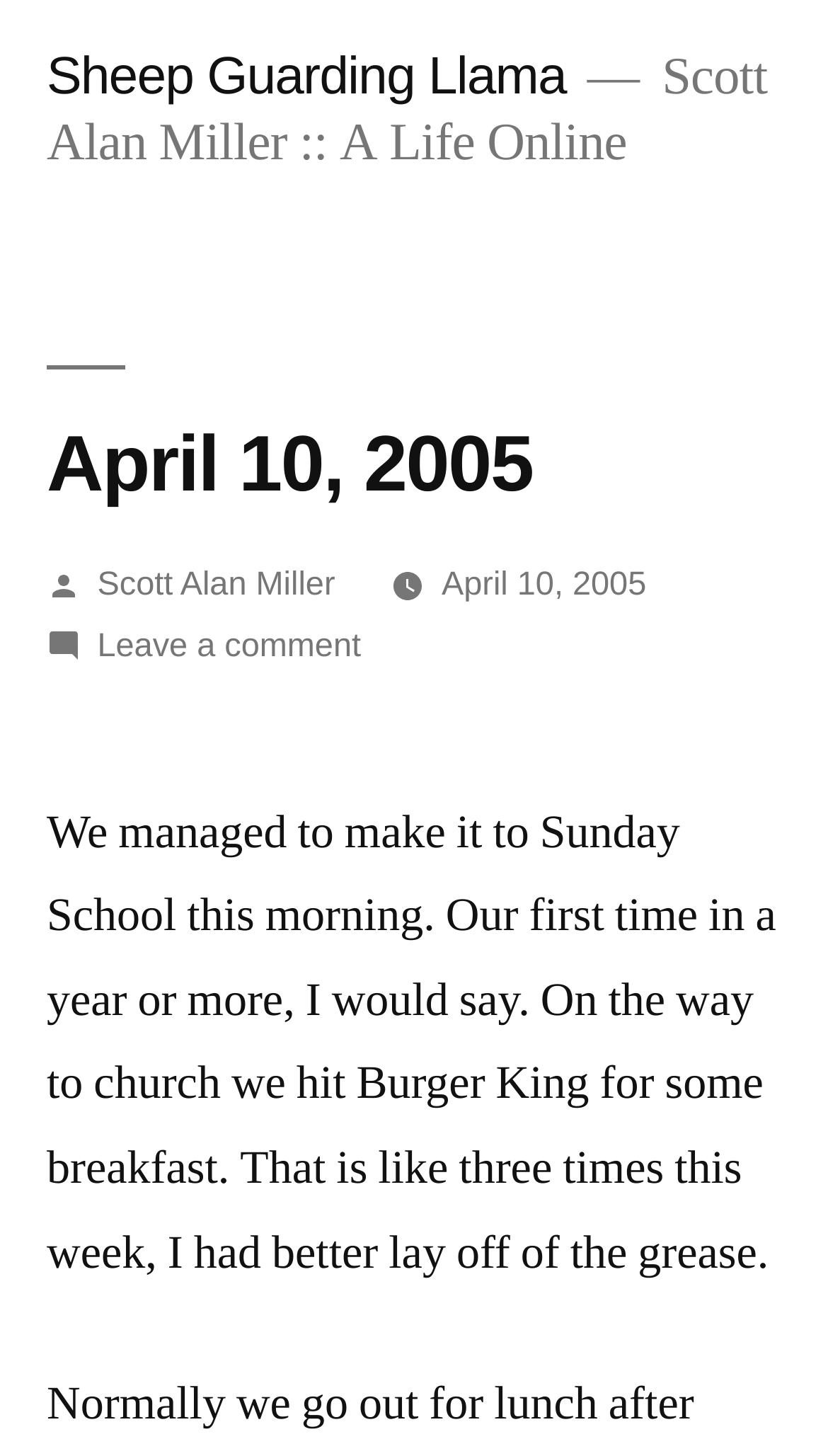Please use the details from the image to answer the following question comprehensively:
Who wrote the article?

The author of the article can be found by looking at the 'Posted by' section, which is located below the heading 'April 10, 2005'. The link 'Scott Alan Miller' is present next to 'Posted by', indicating that he is the author of the article.